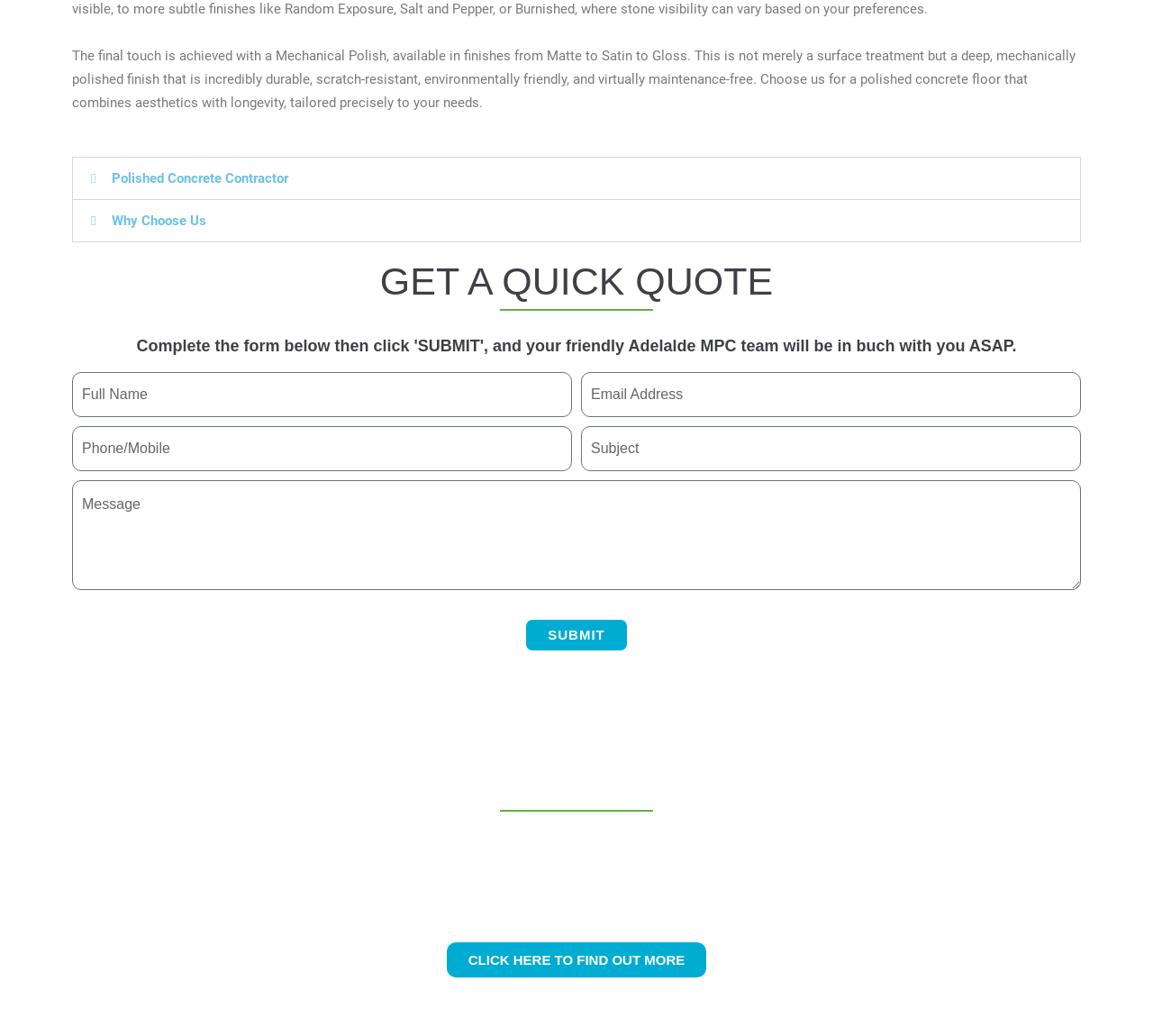Please identify the bounding box coordinates of the area that needs to be clicked to follow this instruction: "Visit the 'onlinejobs.ph' website".

None